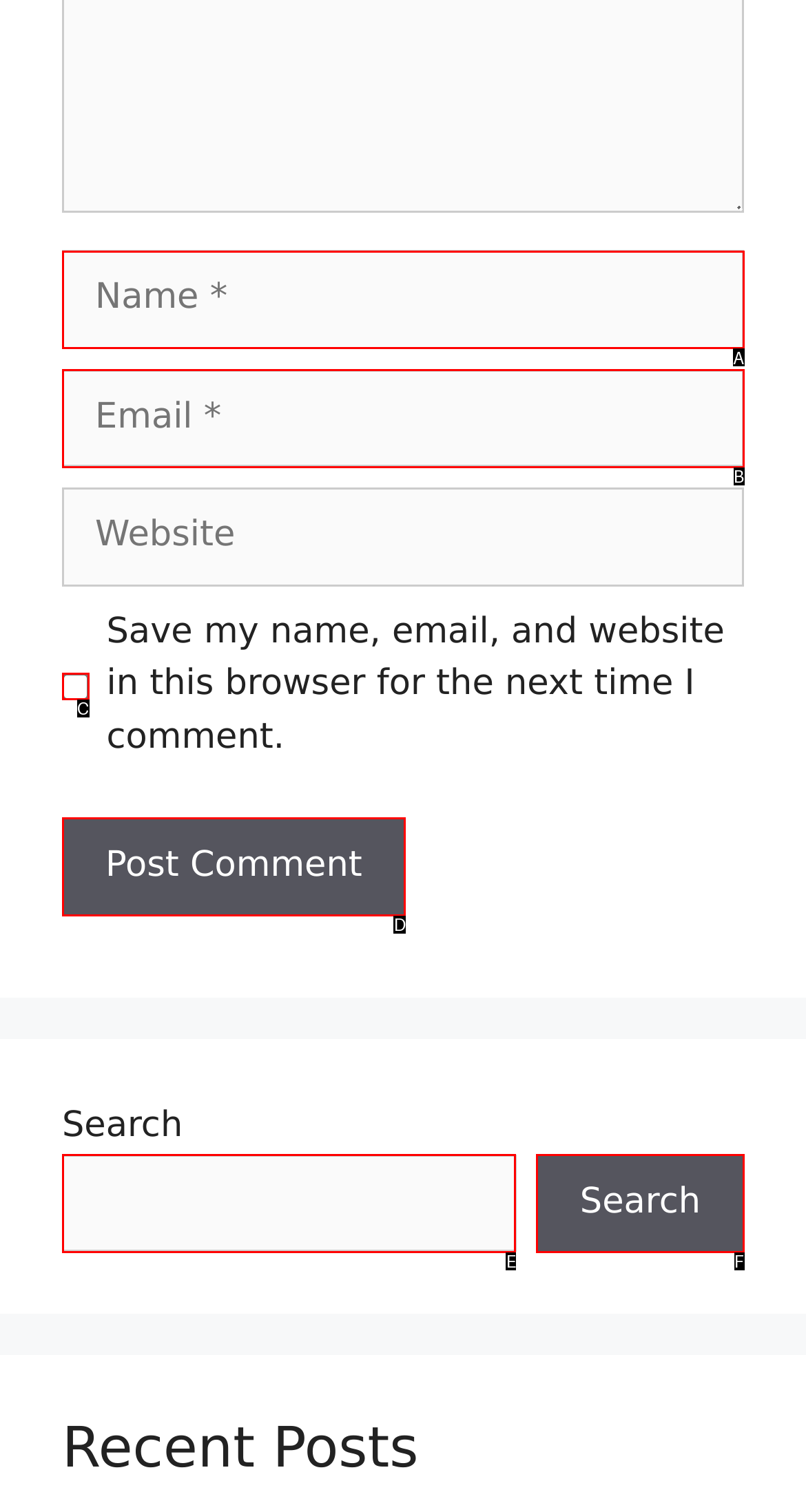Find the option that best fits the description: Search. Answer with the letter of the option.

F